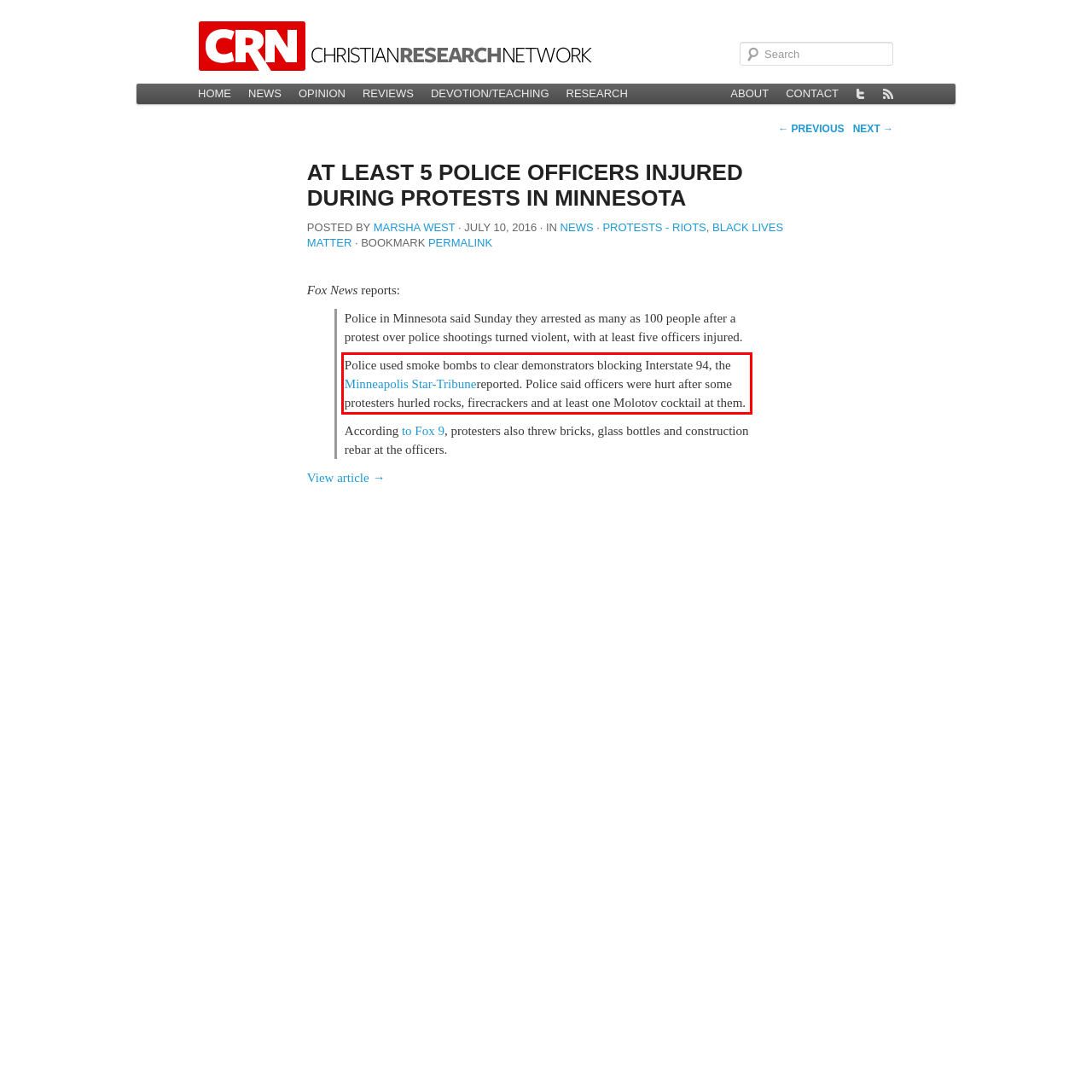Identify the text inside the red bounding box on the provided webpage screenshot by performing OCR.

Police used smoke bombs to clear demonstrators blocking Interstate 94, the Minneapolis Star-Tribunereported. Police said officers were hurt after some protesters hurled rocks, firecrackers and at least one Molotov cocktail at them.